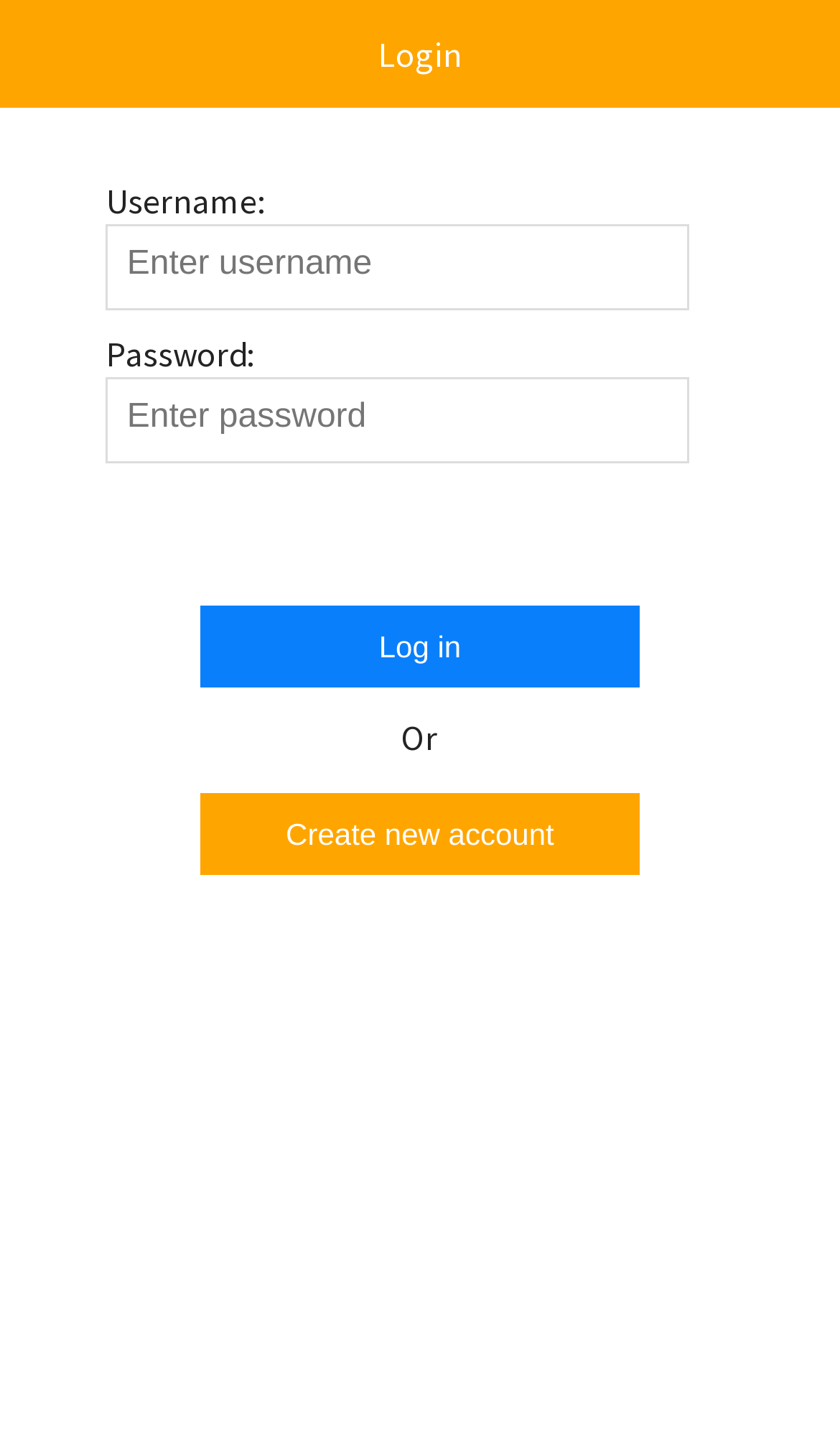Provide a short answer to the following question with just one word or phrase: What is the purpose of the 'Log in' button?

To log in to the account